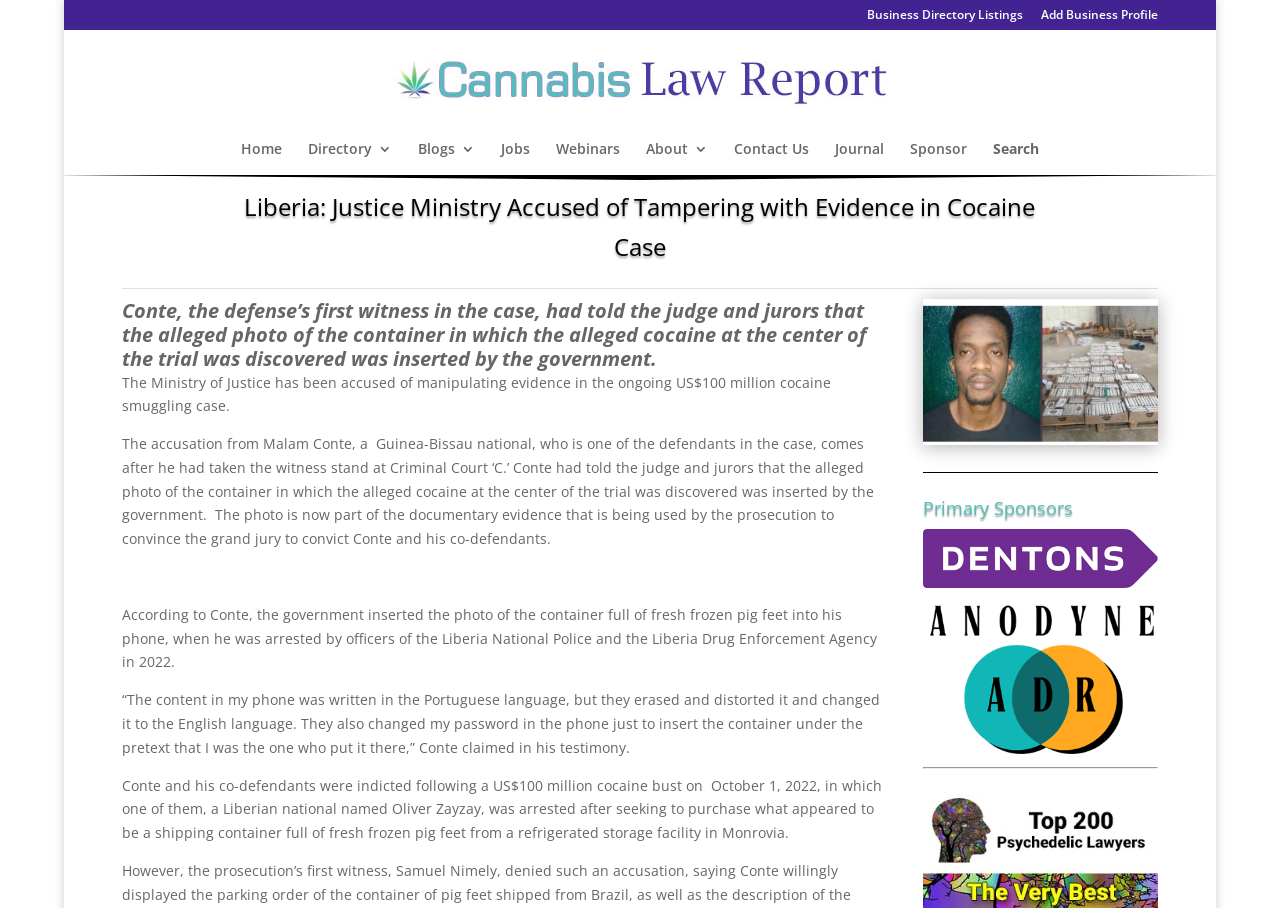Please look at the image and answer the question with a detailed explanation: Who is accused of tampering with evidence?

Based on the webpage content, it is mentioned that 'The Ministry of Justice has been accused of manipulating evidence in the ongoing US$100 million cocaine smuggling case.' Therefore, the answer is the Justice Ministry.